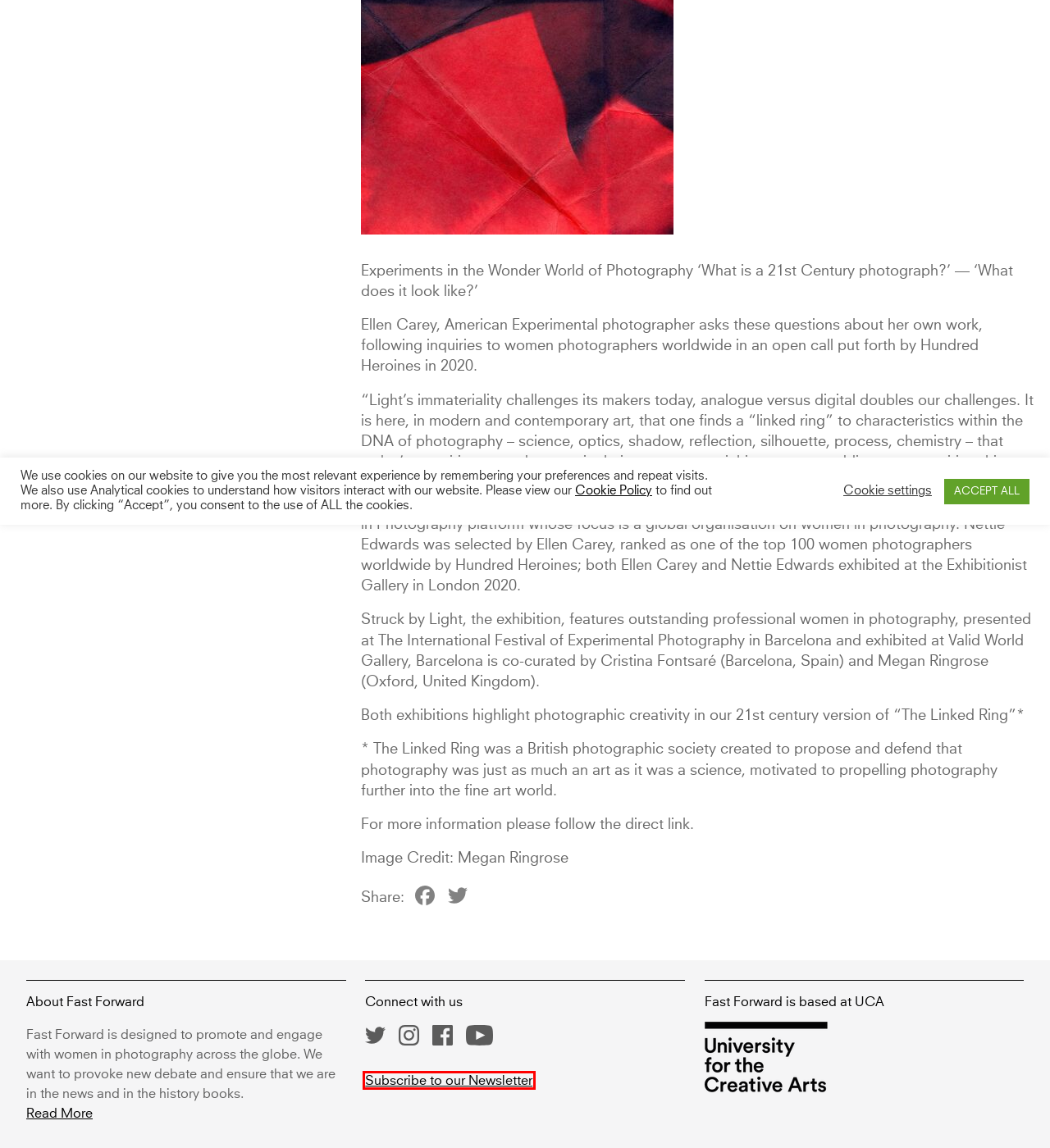Provided is a screenshot of a webpage with a red bounding box around an element. Select the most accurate webpage description for the page that appears after clicking the highlighted element. Here are the candidates:
A. Fast Forward  Cookie Policy
B. Fast Forward  About
C. Fast Forward  Education at UCA
D. Graphic Design | Studio Mothership
E. Fast Forward  Subscribe to our Newsletter
F. Struck by Light:Experiments in the Wonder World of Photography — megan ringrose
G. Fast Forward  Women in Photography
H. Fast Forward  Gallery

E